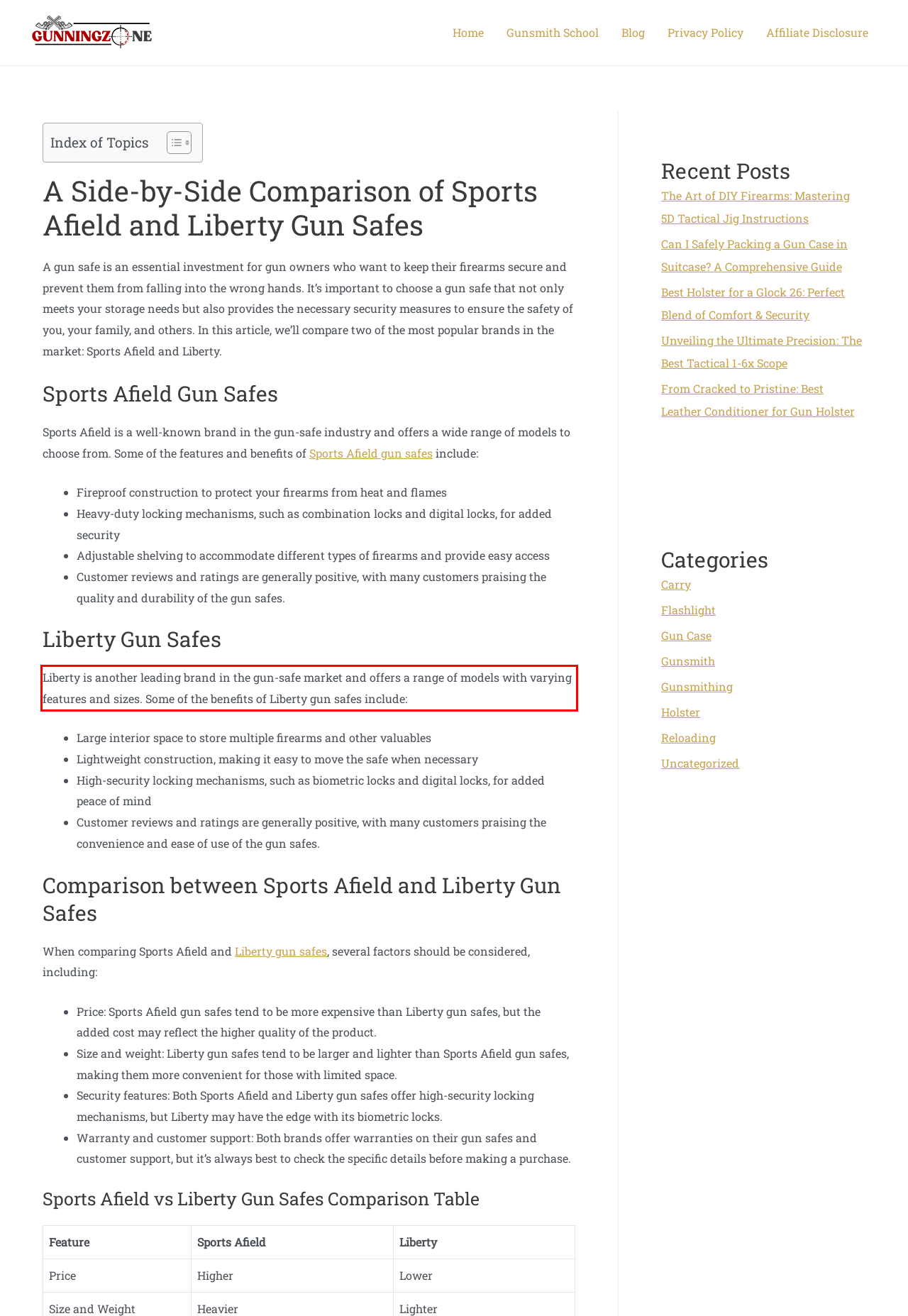Analyze the red bounding box in the provided webpage screenshot and generate the text content contained within.

Liberty is another leading brand in the gun-safe market and offers a range of models with varying features and sizes. Some of the benefits of Liberty gun safes include: